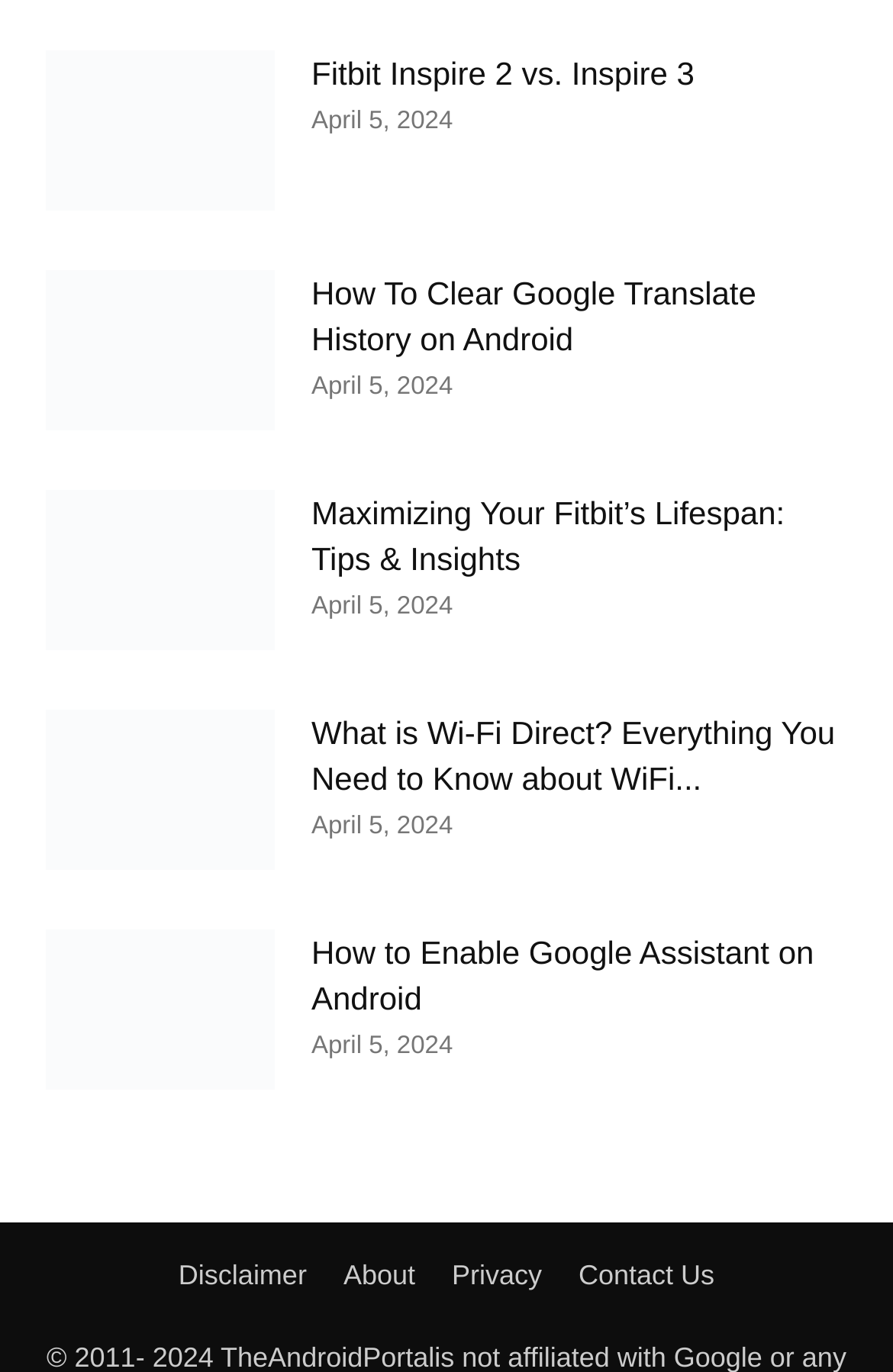Give the bounding box coordinates for this UI element: "Disclaimer". The coordinates should be four float numbers between 0 and 1, arranged as [left, top, right, bottom].

[0.2, 0.914, 0.344, 0.944]